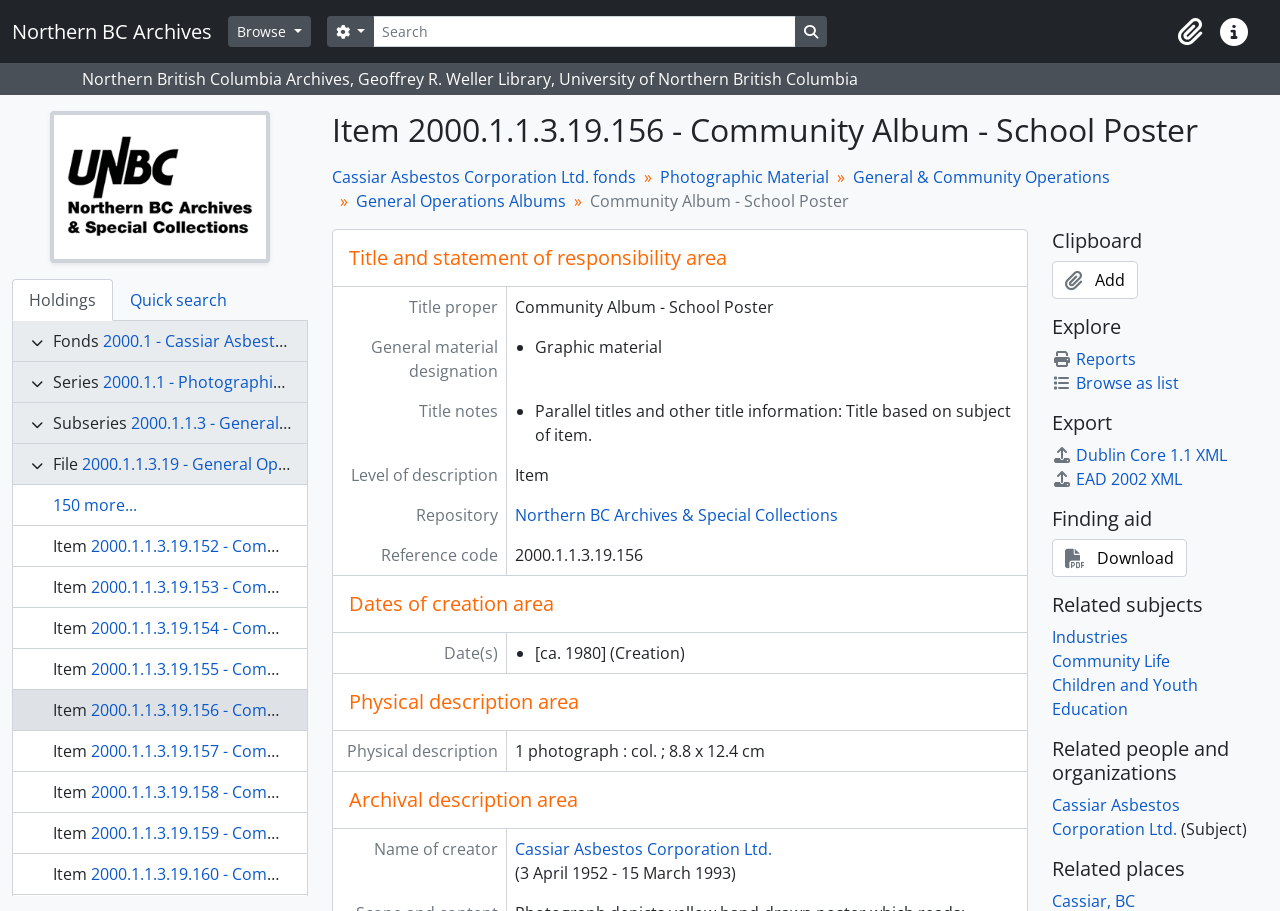Point out the bounding box coordinates of the section to click in order to follow this instruction: "Click on 'Download'".

None